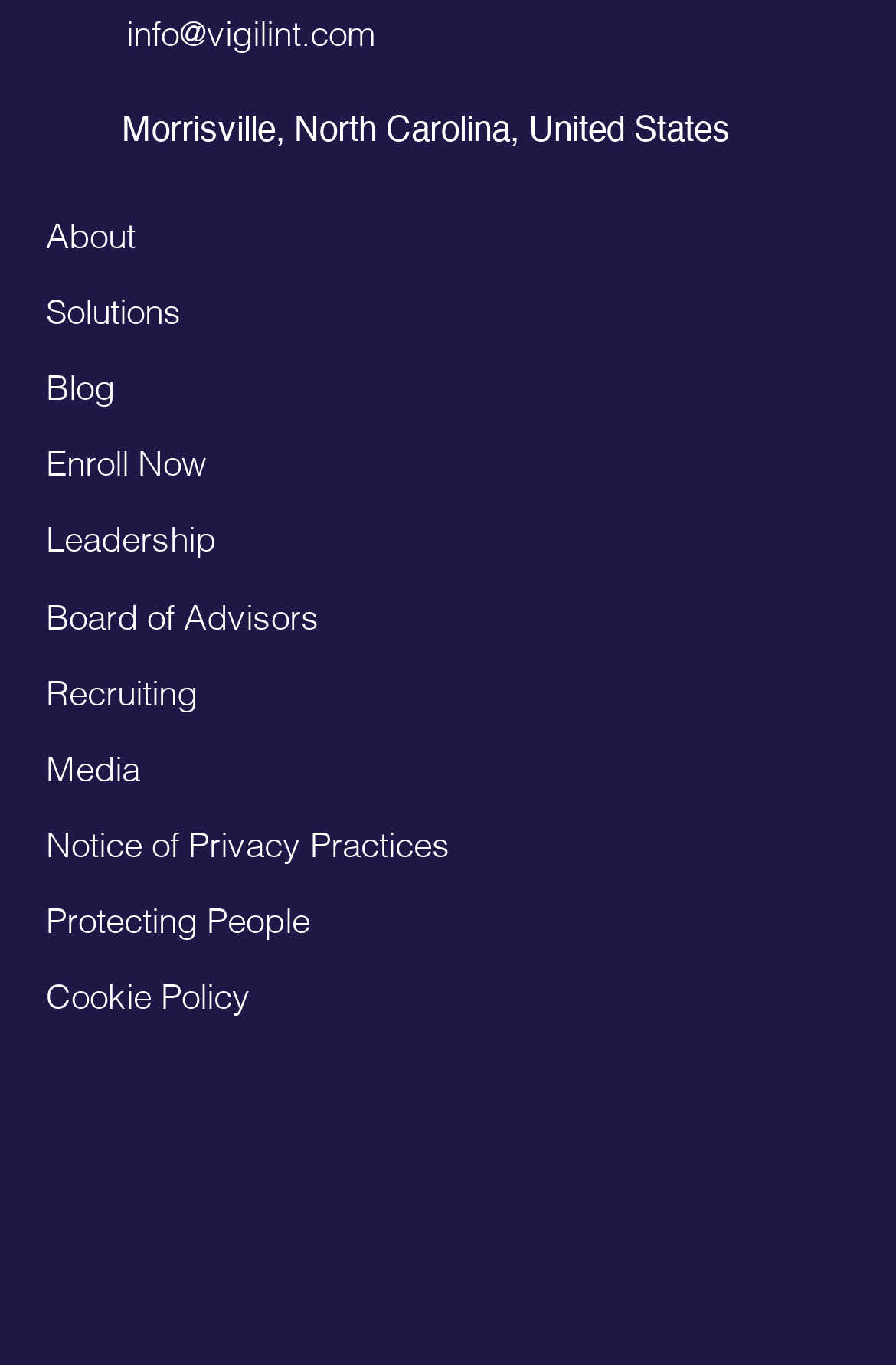What type of organization is Vigilint?
Please provide a comprehensive answer based on the information in the image.

I inferred the type of organization Vigilint is by looking at the links in the main navigation menu, such as 'Solutions', 'Protecting People', and 'HIPAA Seal', which suggest that Vigilint is related to healthcare or medical services.